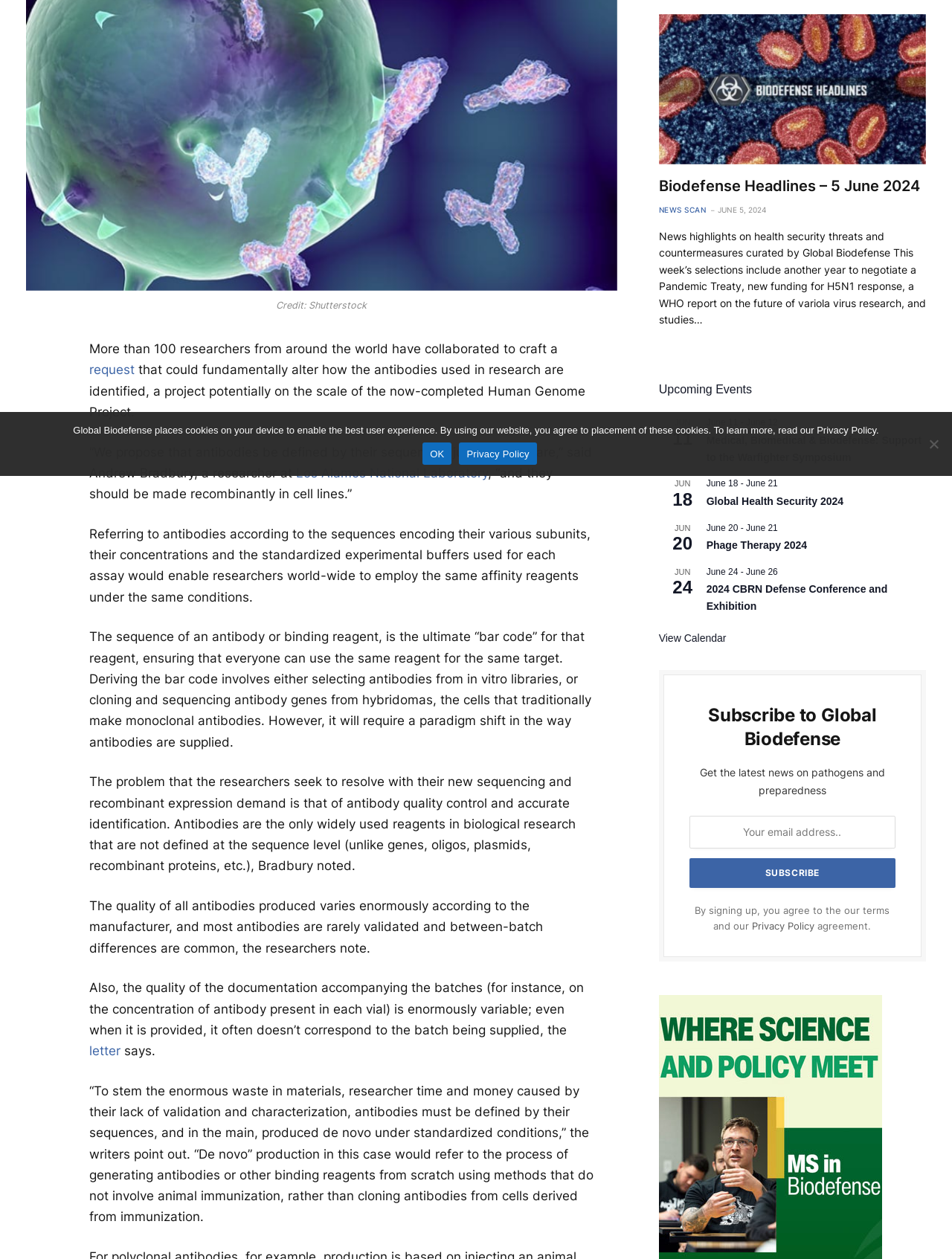Determine the bounding box coordinates (top-left x, top-left y, bottom-right x, bottom-right y) of the UI element described in the following text: View Calendar

[0.692, 0.502, 0.763, 0.512]